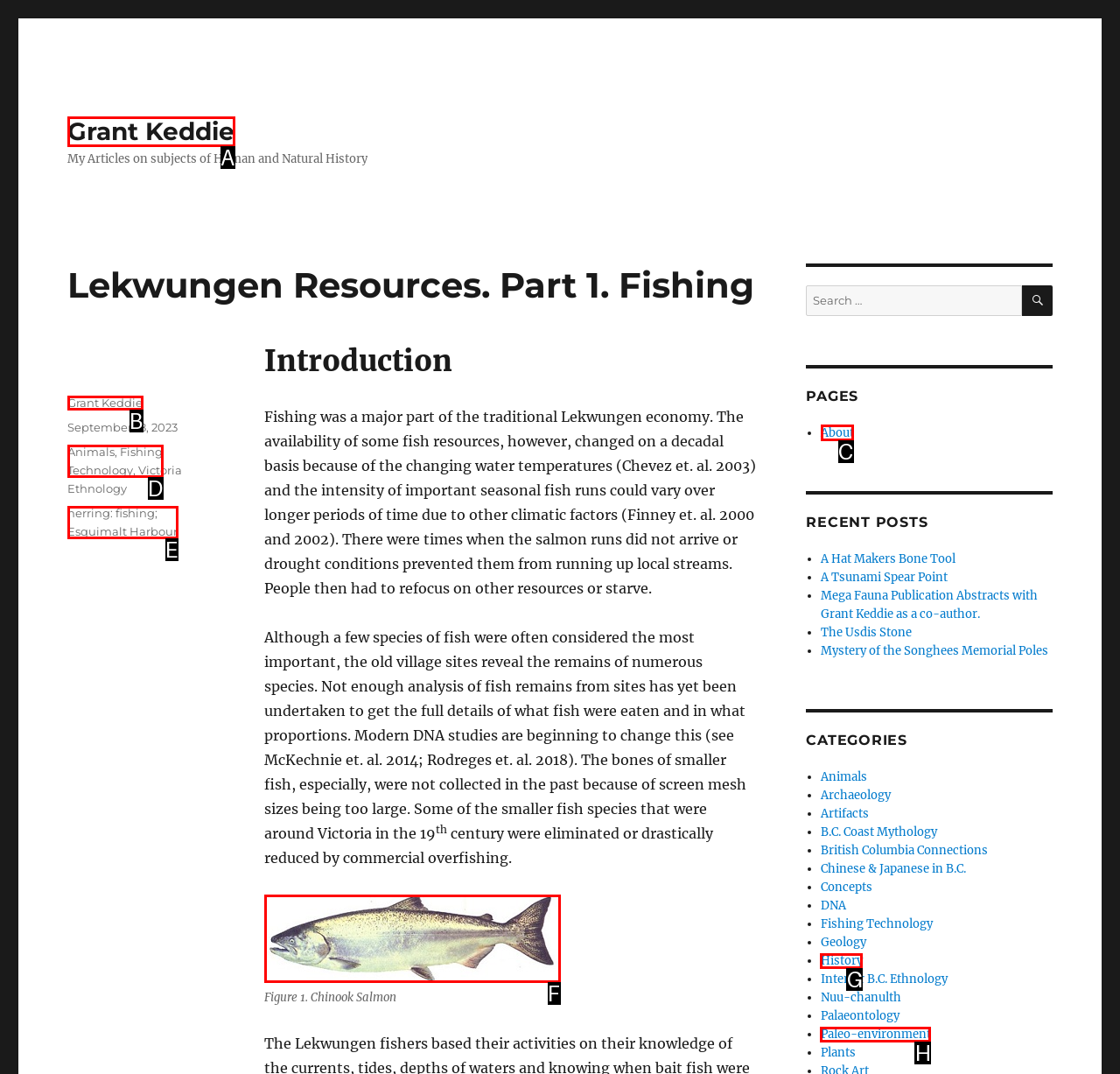Tell me which one HTML element I should click to complete the following task: Go to the about page Answer with the option's letter from the given choices directly.

C